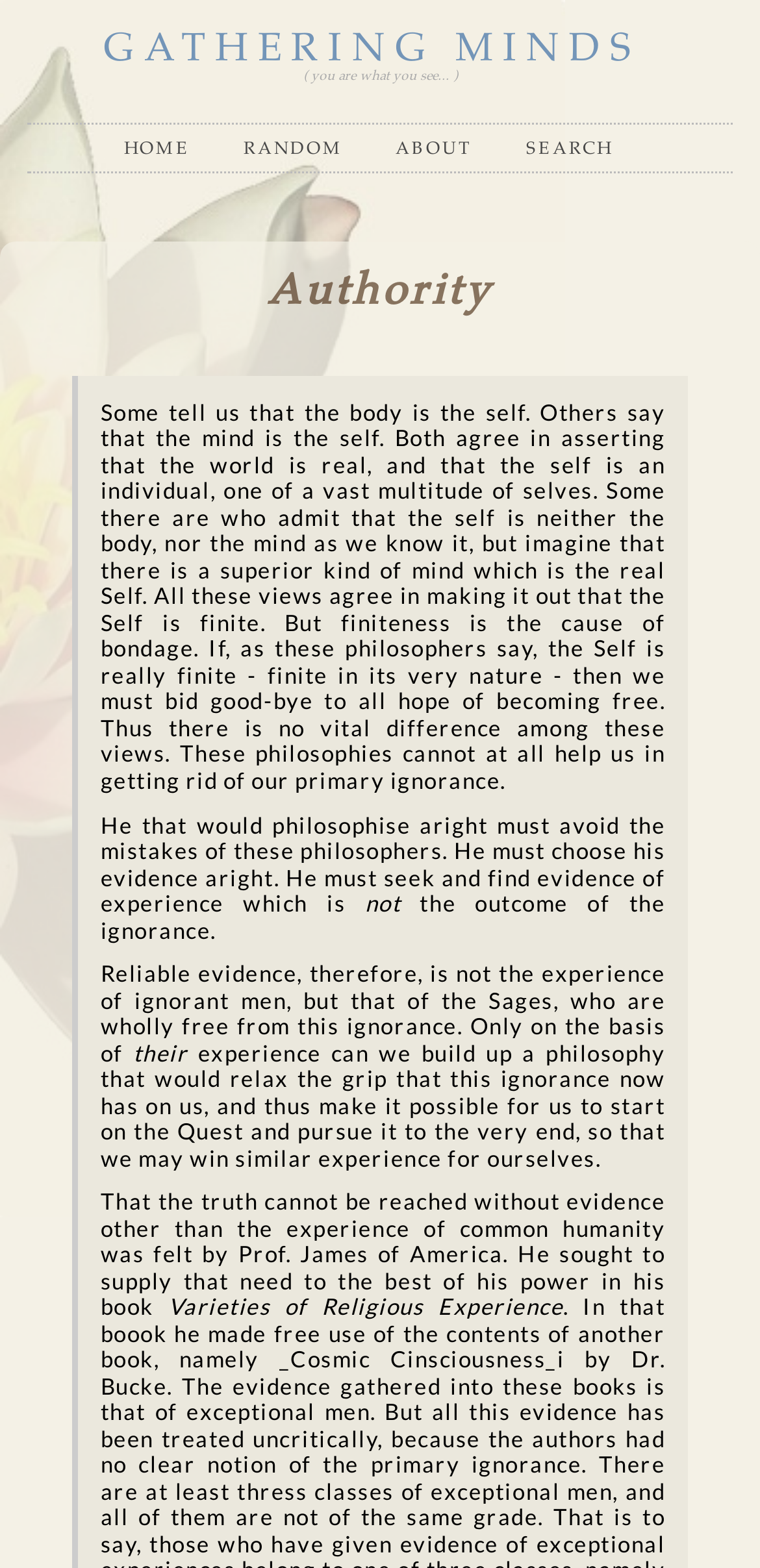What is the name of the book mentioned in the text?
Could you give a comprehensive explanation in response to this question?

The question asks for the name of the book mentioned in the text. After carefully reading the text, I found that the book 'Varieties of Religious Experience' is mentioned in the last paragraph, which is written by Prof. James of America.